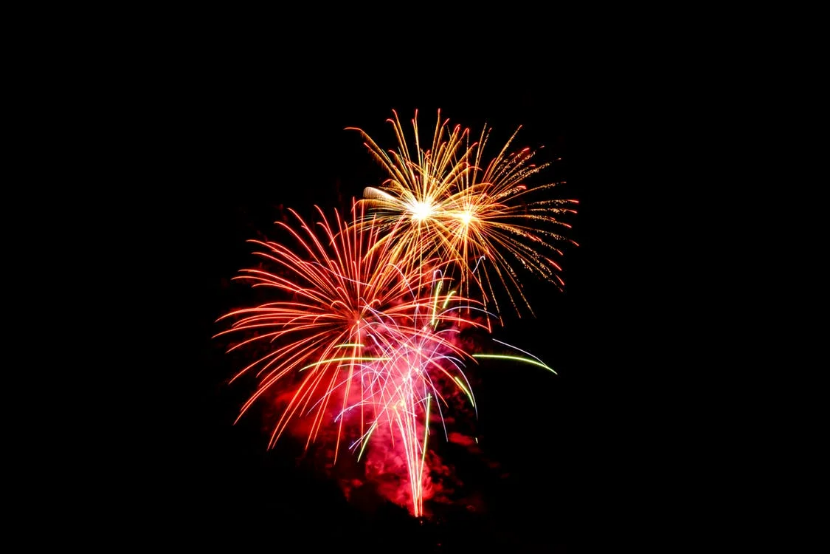Provide a comprehensive description of the image.

The image captures a vibrant display of fireworks against a pitch-black night sky. Bursting with hues of red, orange, yellow, and green, the fireworks explode in dazzling patterns, creating a festive atmosphere. This imagery evokes the excitement and celebration associated with New Year’s events, perfectly aligning with the theme of "New Year, New You." The dynamic arrangement of sparks and trails reflects the anticipation of new beginnings and the joy of starting a fresh chapter in life, symbolizing hope and renewal as one transitions into the new year.